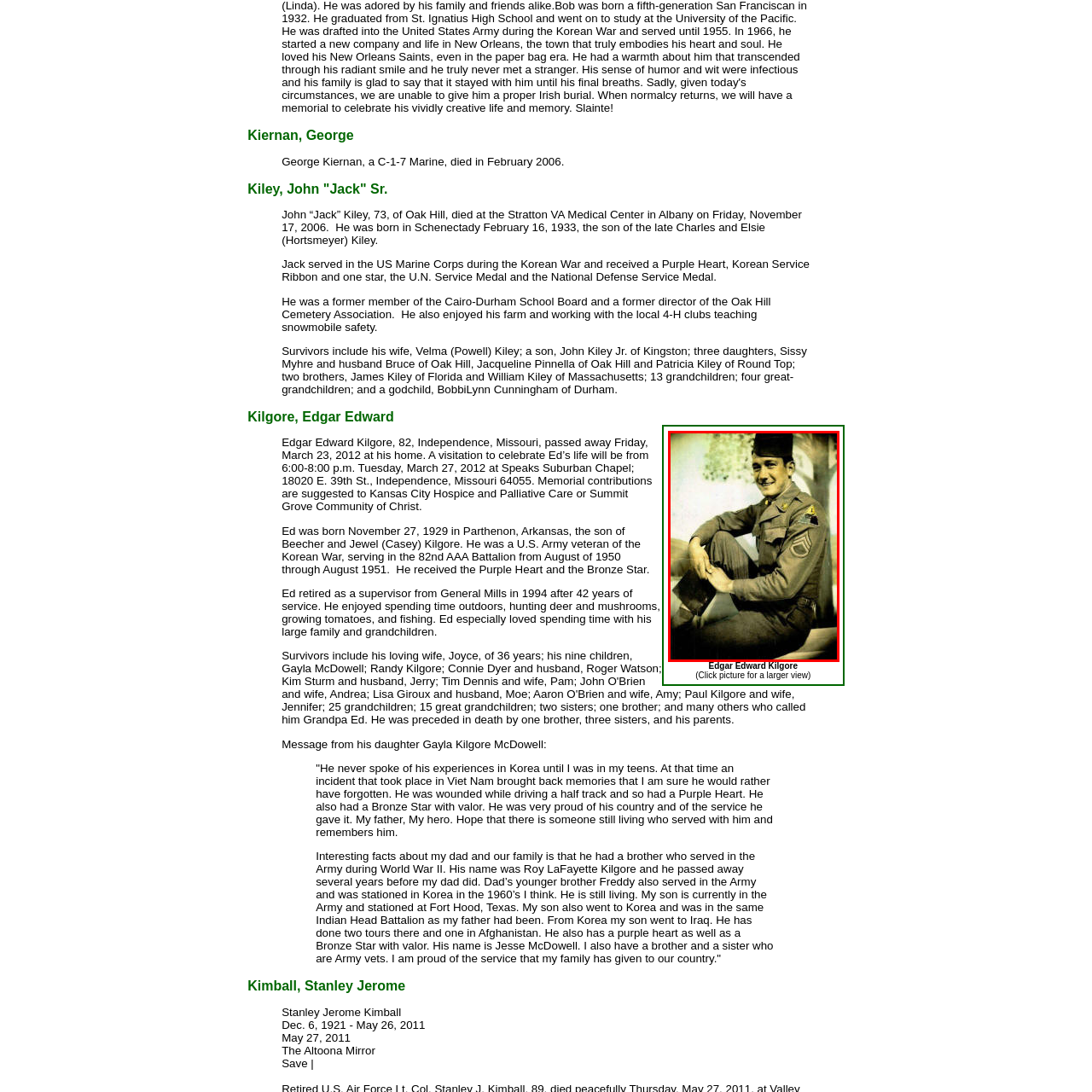What is Edgar holding in the image?
Inspect the image enclosed in the red bounding box and provide a thorough answer based on the information you see.

In the image, Edgar is seated casually with a book or notebook resting on his knee. This is evident from the caption's description of the scene, which mentions the book or notebook as a key element of the composition.